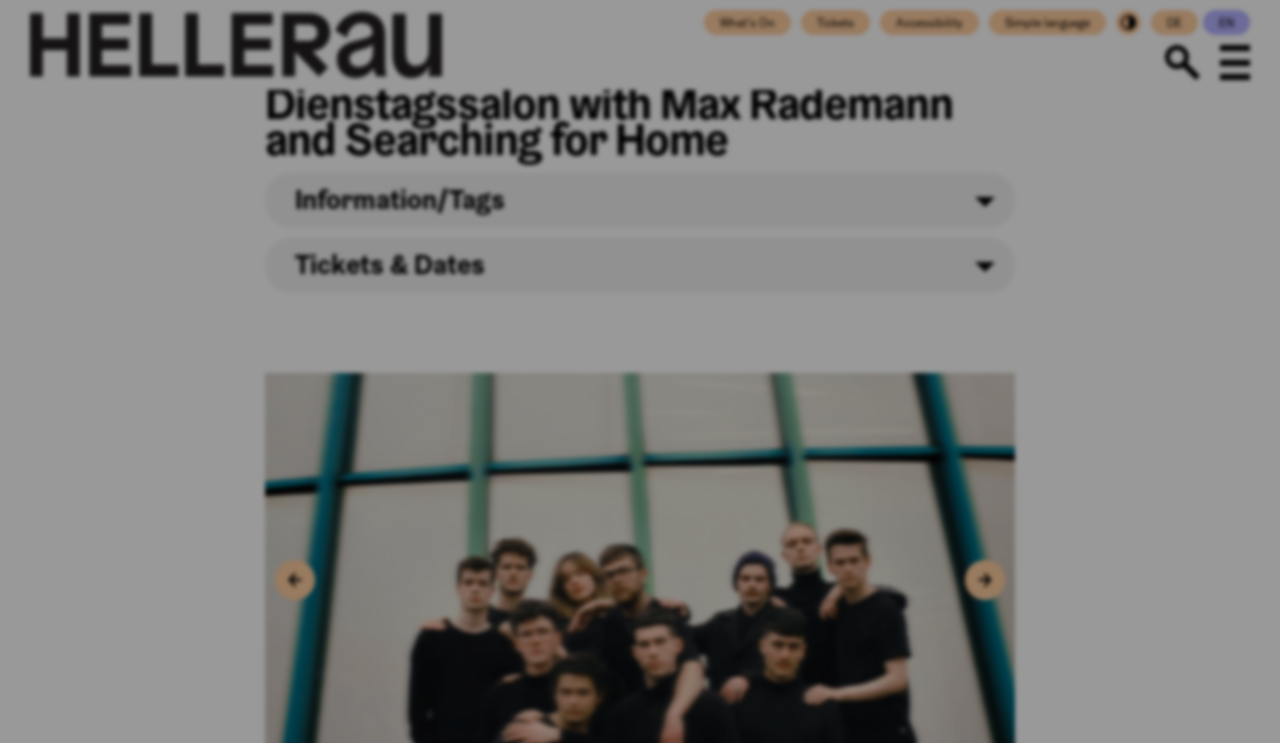Please locate the bounding box coordinates of the region I need to click to follow this instruction: "Click on What’s On".

[0.55, 0.013, 0.618, 0.047]